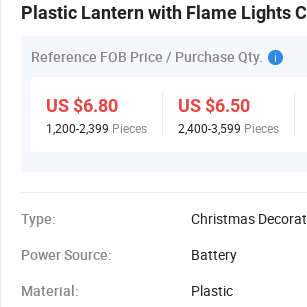Create a detailed narrative of what is happening in the image.

The image showcases a vibrant and charming Plastic Lantern with Flame Lights, perfect for enhancing Christmas decorations. The lantern is designed for festive occasions and features a warm, glowing flame-like light, adding a cozy ambiance to any setting. 

The displayed prices indicate a reference FOB price of **US $6.80** for orders between **1,200 to 2,399 pieces**, and **US $6.50** for larger orders of **2,400 to 3,599 pieces**. Notably, this product is battery-powered, ensuring ease of use without the need for electrical outlets. Crafted from durable plastic, it promises both longevity and safety, making it an ideal decoration for both indoor and outdoor festivities. 

This lantern not only serves as a beautiful ornament but also embodies the spirit of the holiday season, creating a welcoming atmosphere wherever it's placed.